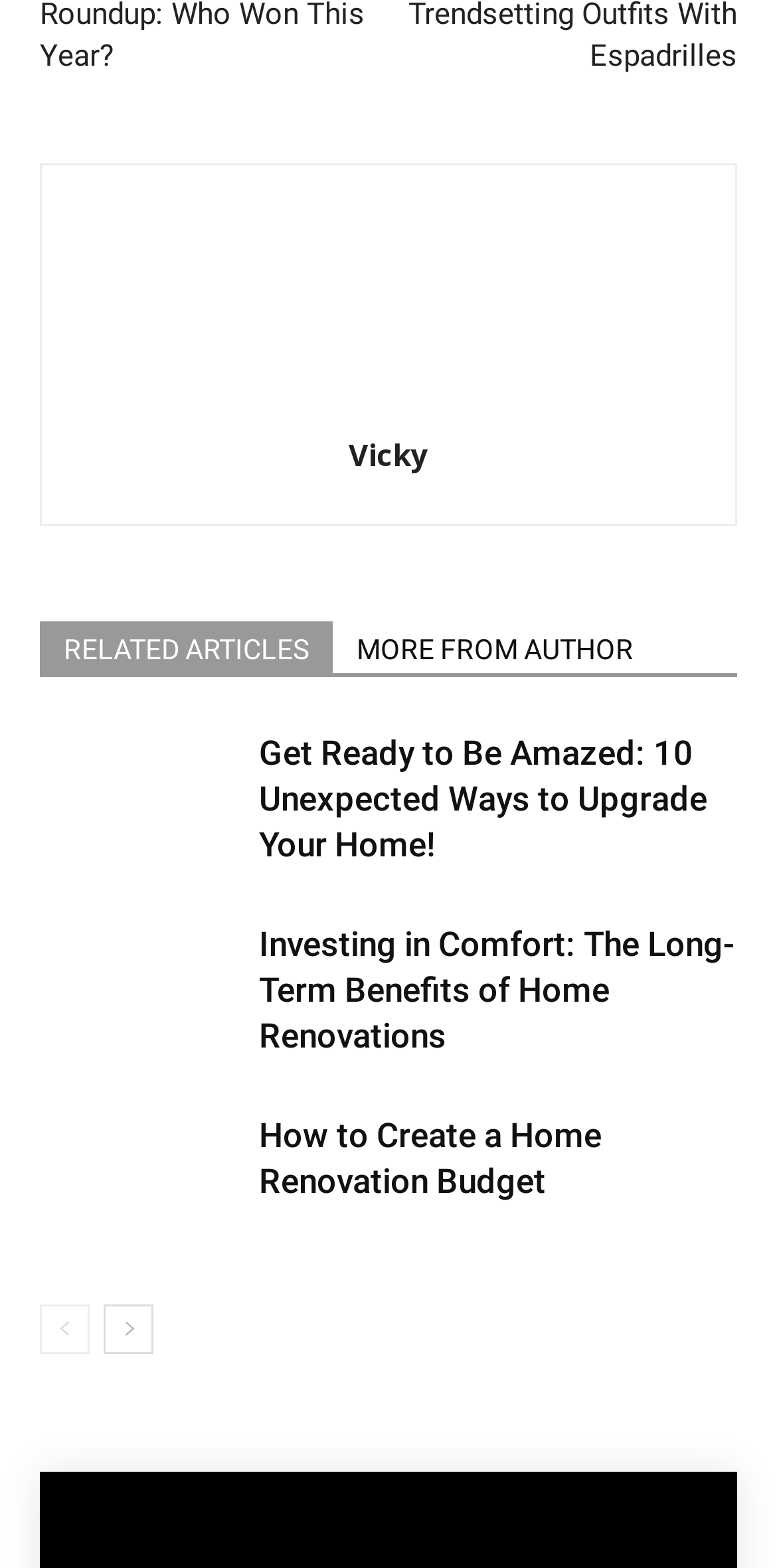Based on the image, please elaborate on the answer to the following question:
What is the purpose of the 'prev-page' and 'next-page' links?

The 'prev-page' and 'next-page' links are located at the bottom of the webpage and are used for navigation purposes, allowing the user to move to the previous or next page of related articles.